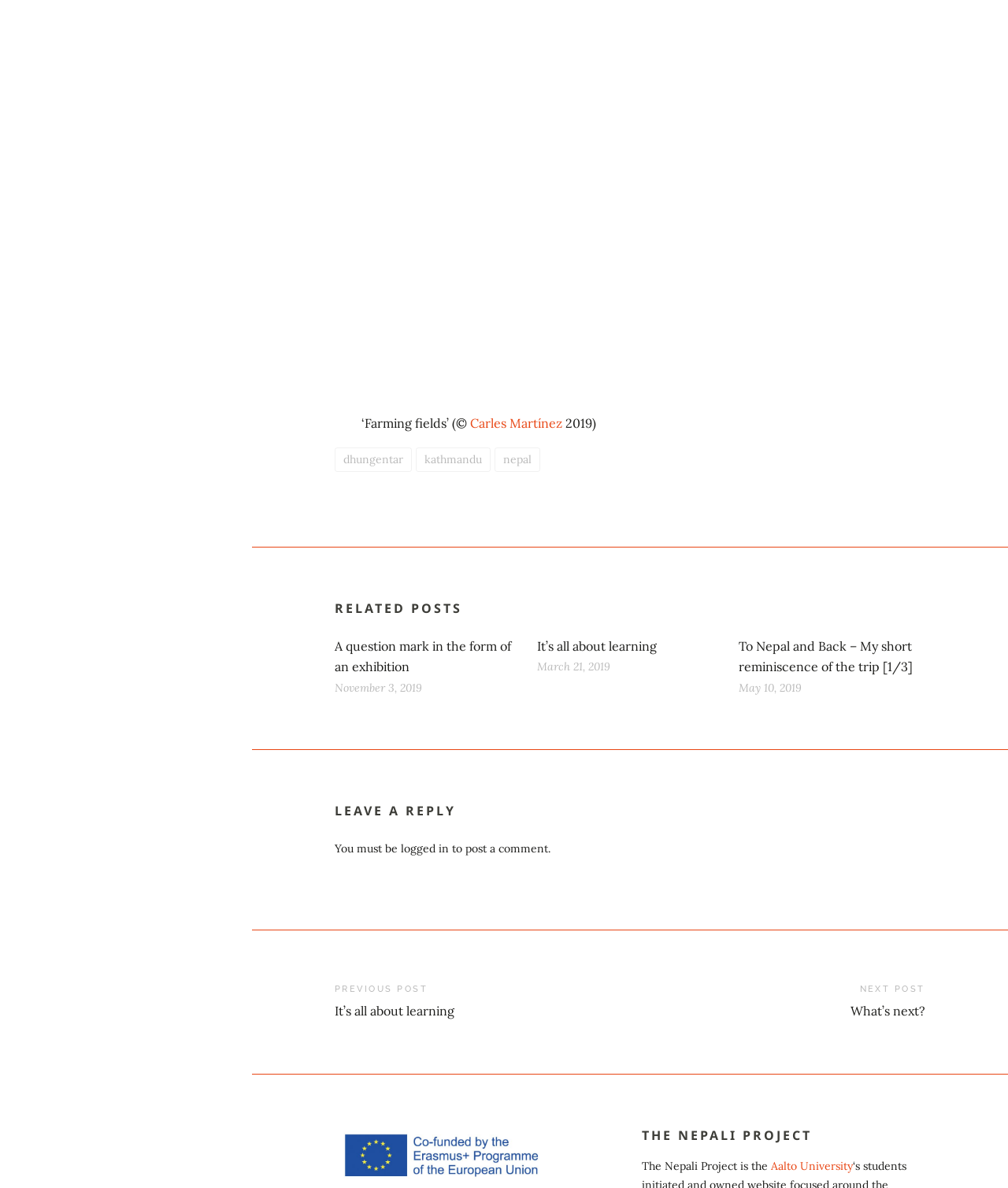Extract the bounding box coordinates for the HTML element that matches this description: "dhungentar". The coordinates should be four float numbers between 0 and 1, i.e., [left, top, right, bottom].

[0.332, 0.377, 0.409, 0.397]